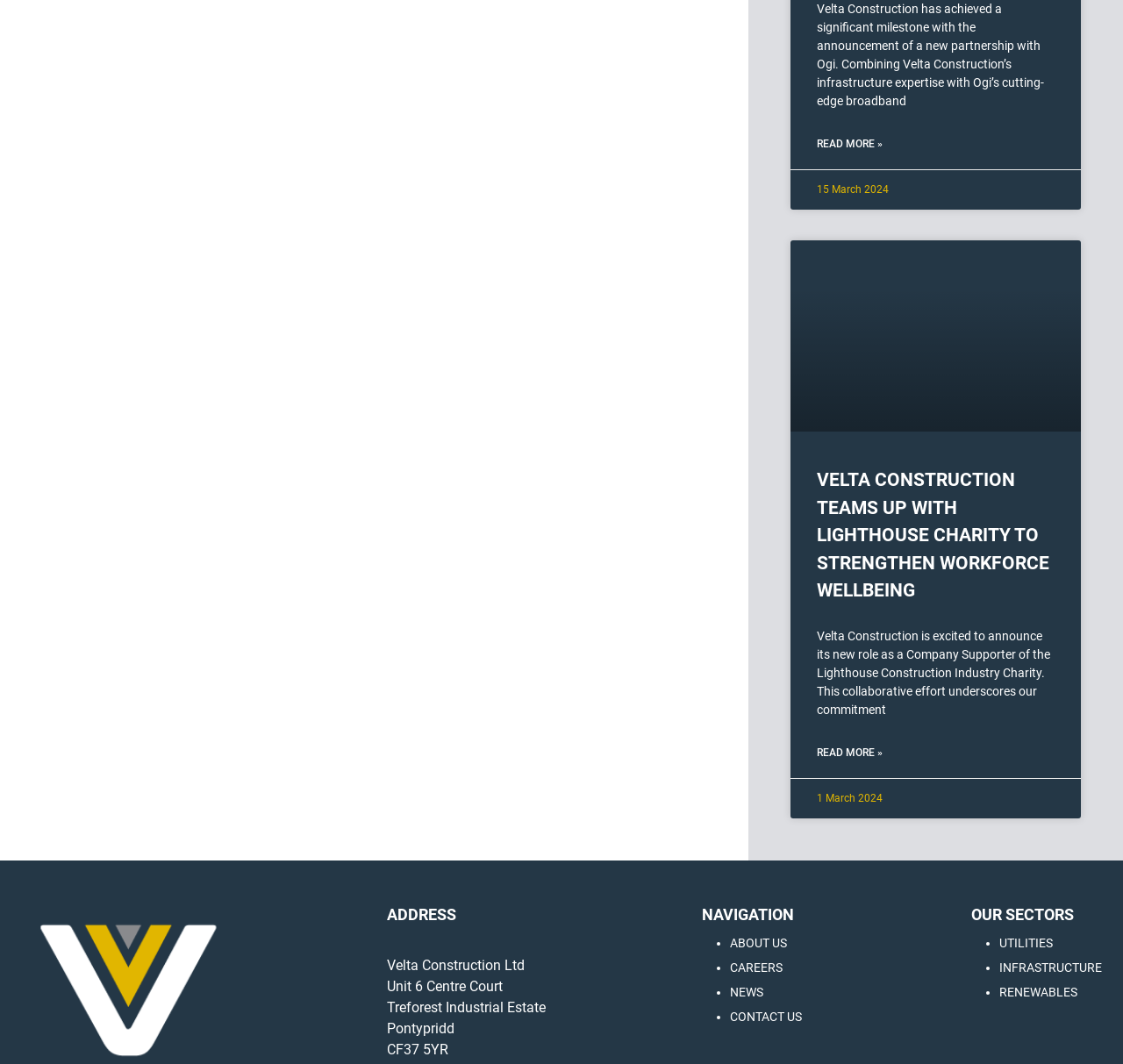Find the bounding box coordinates of the clickable element required to execute the following instruction: "Explore UTILITIES sector". Provide the coordinates as four float numbers between 0 and 1, i.e., [left, top, right, bottom].

[0.89, 0.88, 0.937, 0.893]